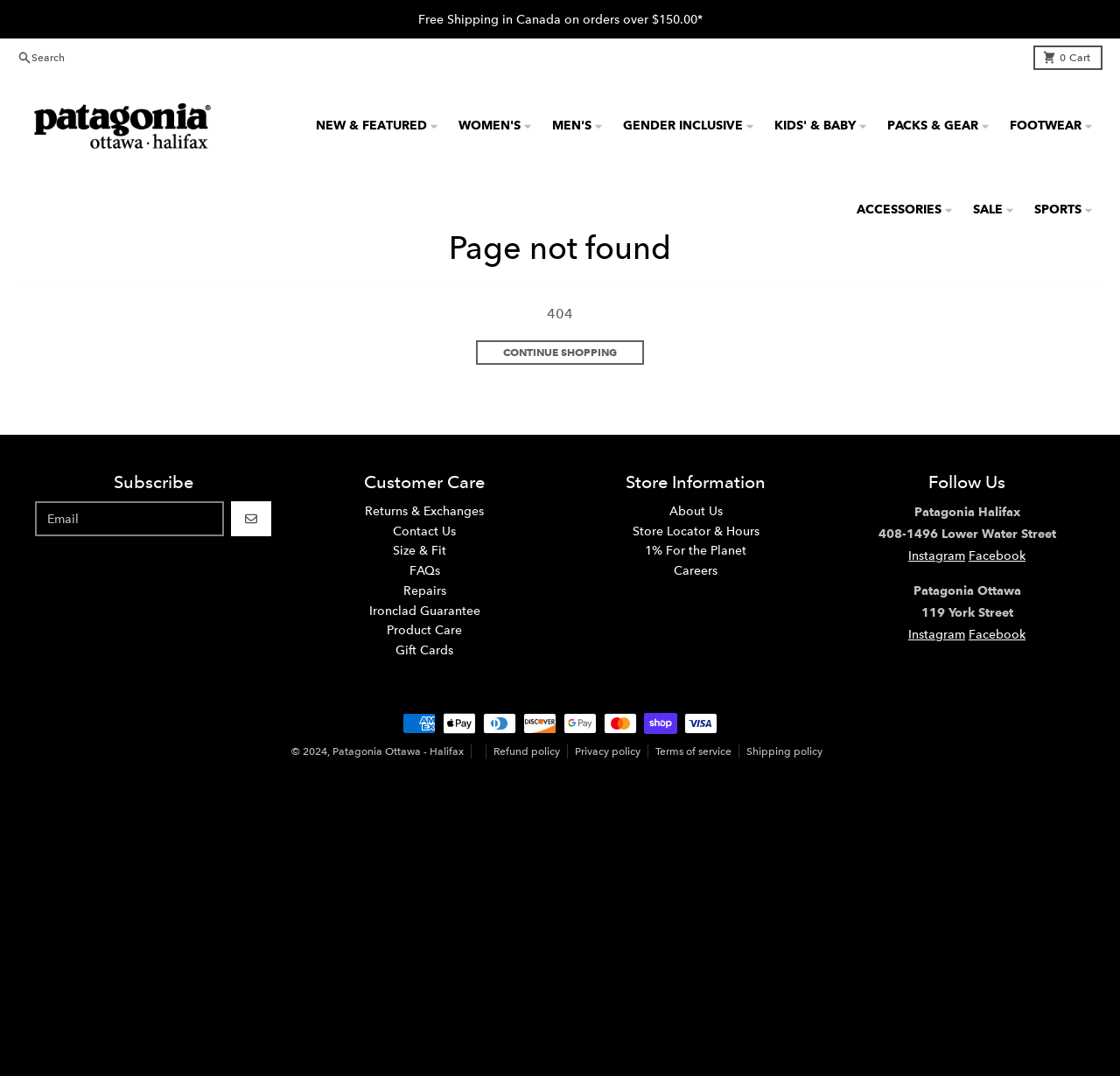Pinpoint the bounding box coordinates of the element to be clicked to execute the instruction: "View cart".

[0.923, 0.042, 0.984, 0.065]